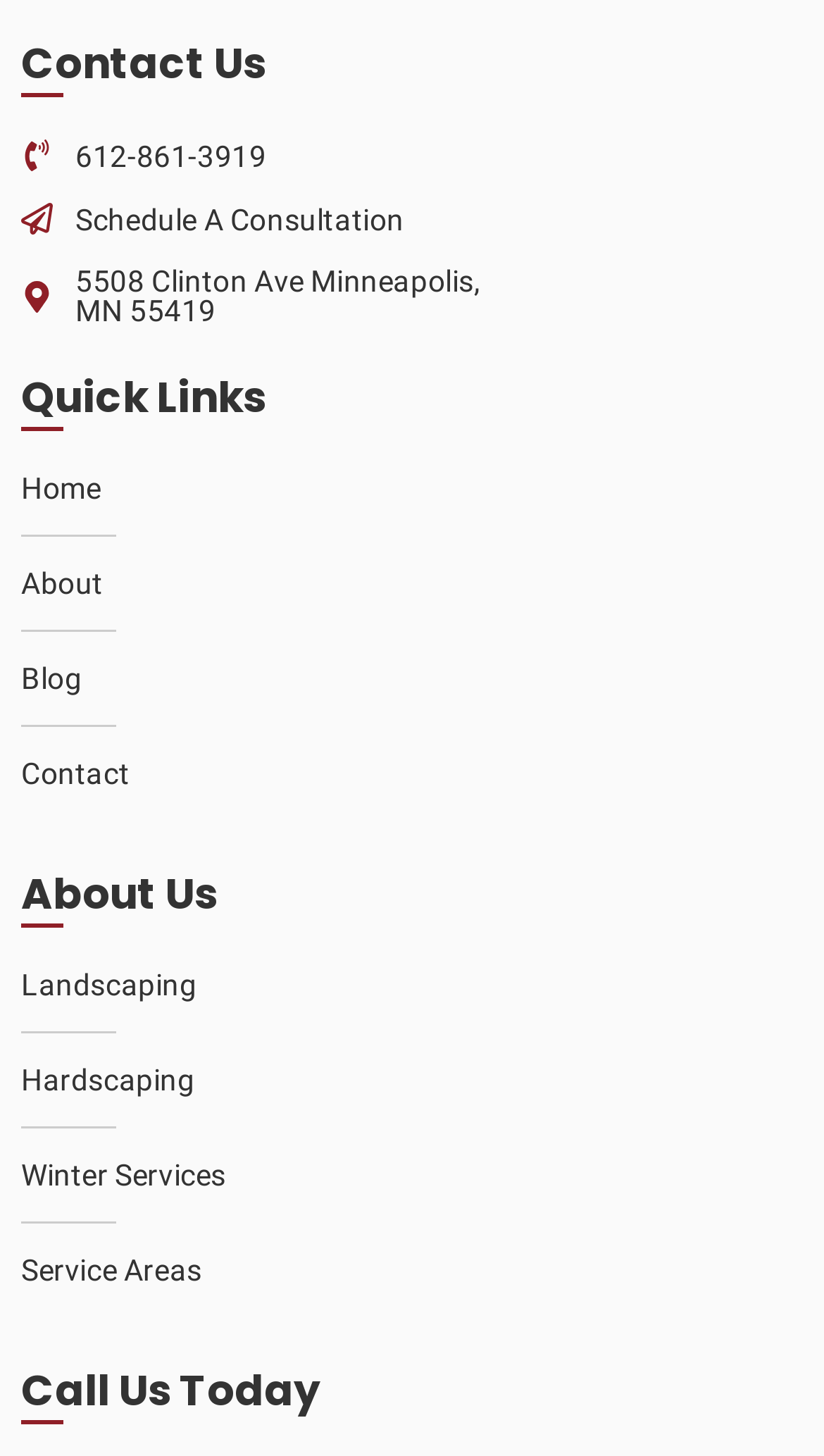Please give a one-word or short phrase response to the following question: 
How many quick links are available?

4